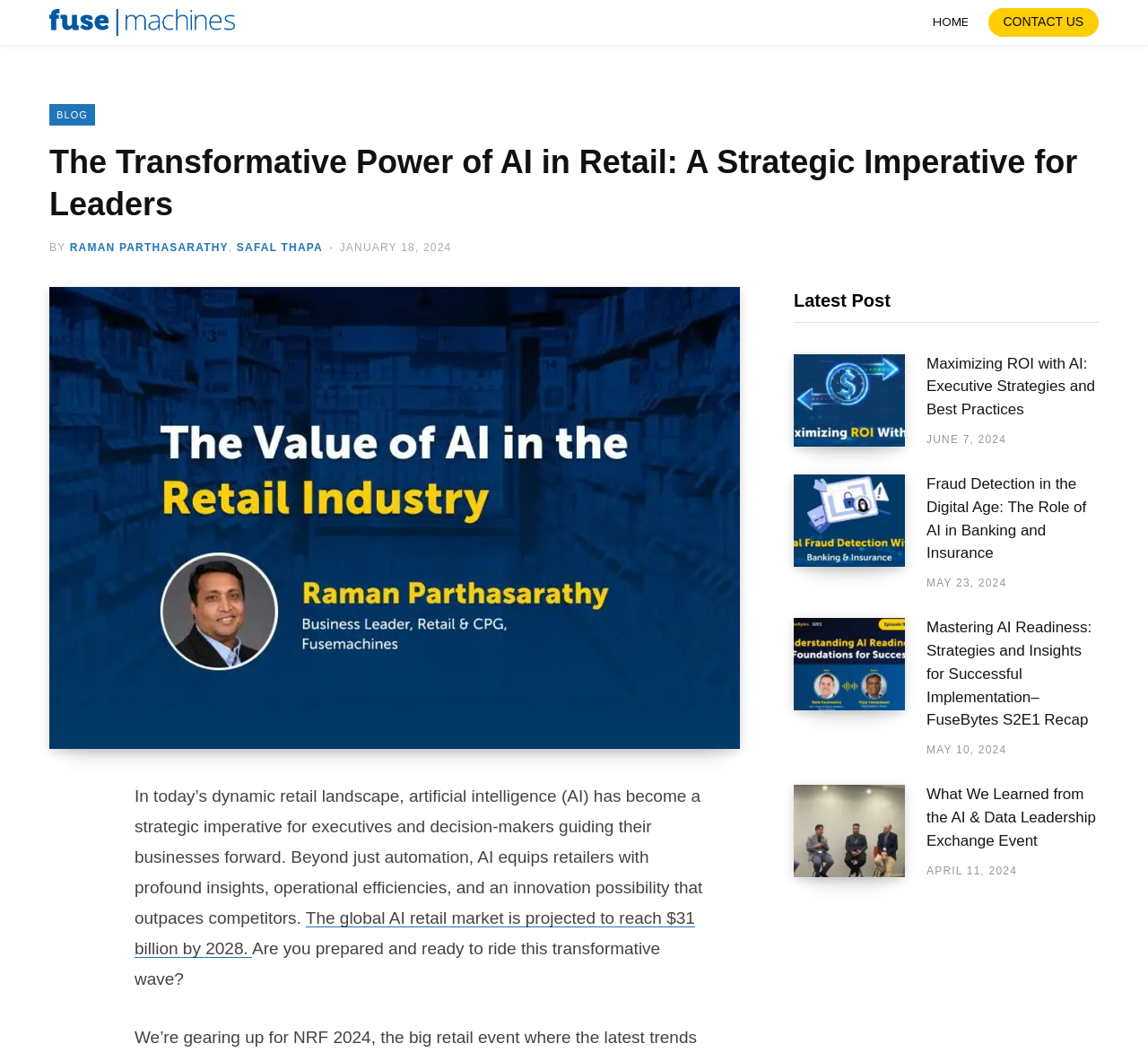What is the date of the article?
Please look at the screenshot and answer using one word or phrase.

January 18, 2024